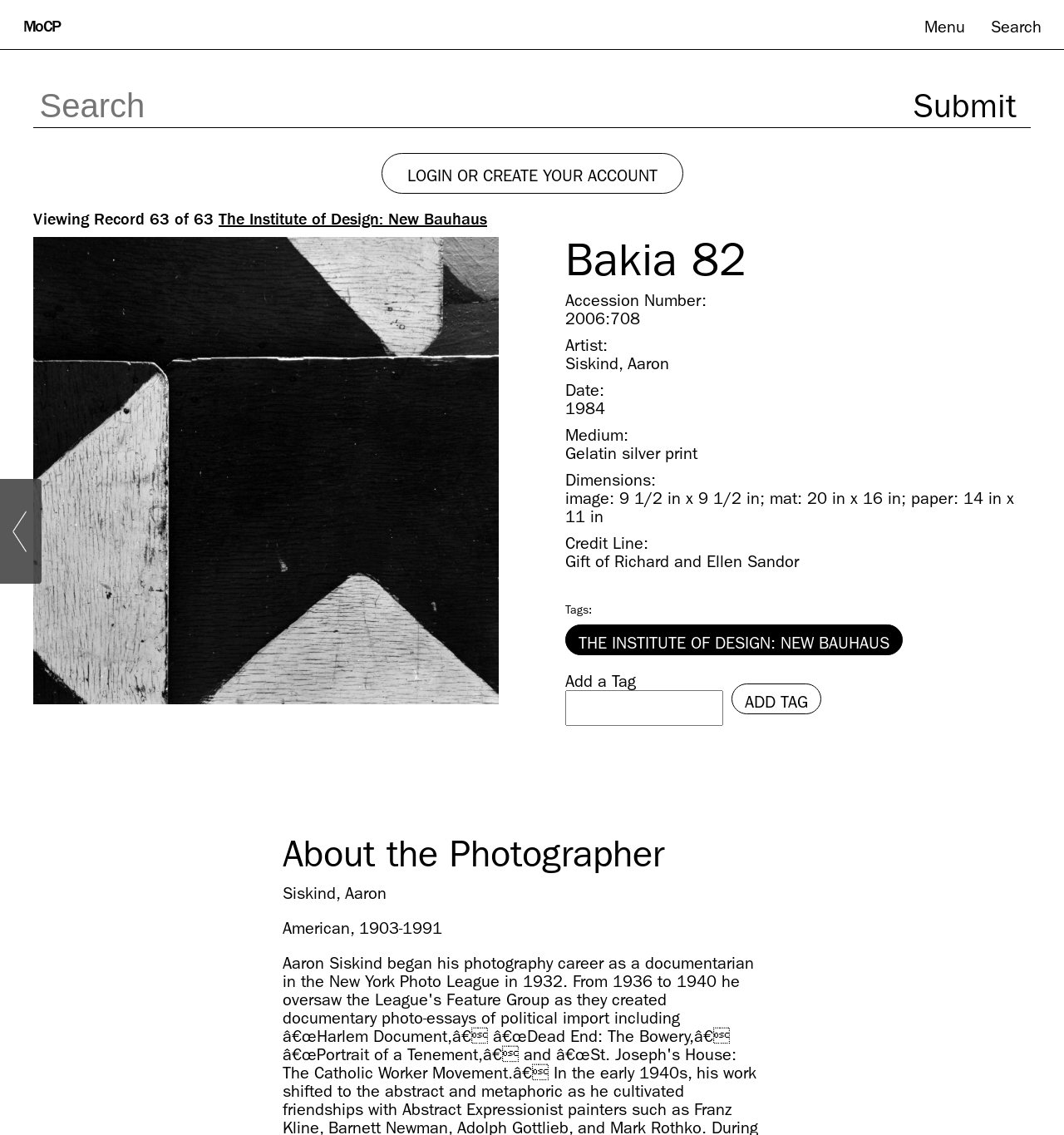Predict the bounding box coordinates of the area that should be clicked to accomplish the following instruction: "View the image". The bounding box coordinates should consist of four float numbers between 0 and 1, i.e., [left, top, right, bottom].

[0.031, 0.209, 0.469, 0.62]